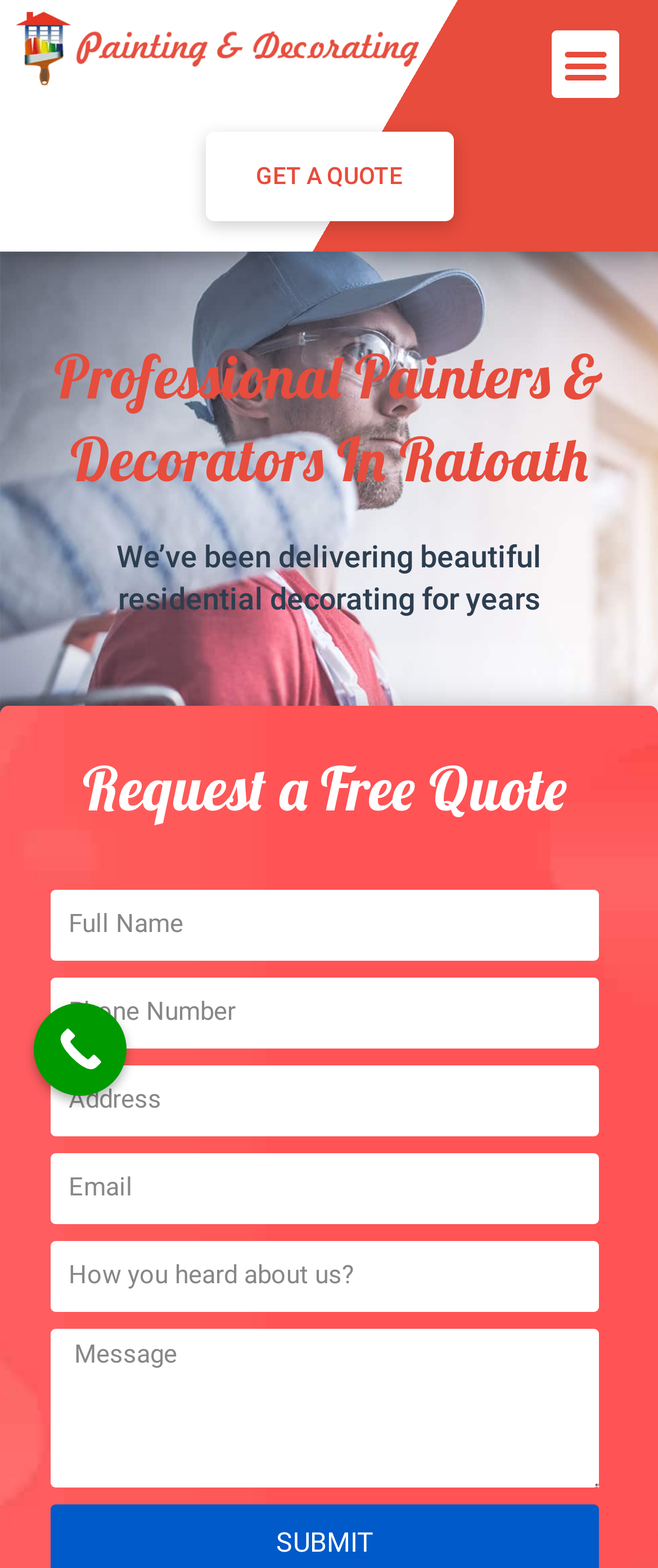Please identify the bounding box coordinates of the region to click in order to complete the given instruction: "Enter your Email in the textbox". The coordinates should be four float numbers between 0 and 1, i.e., [left, top, right, bottom].

[0.077, 0.735, 0.91, 0.78]